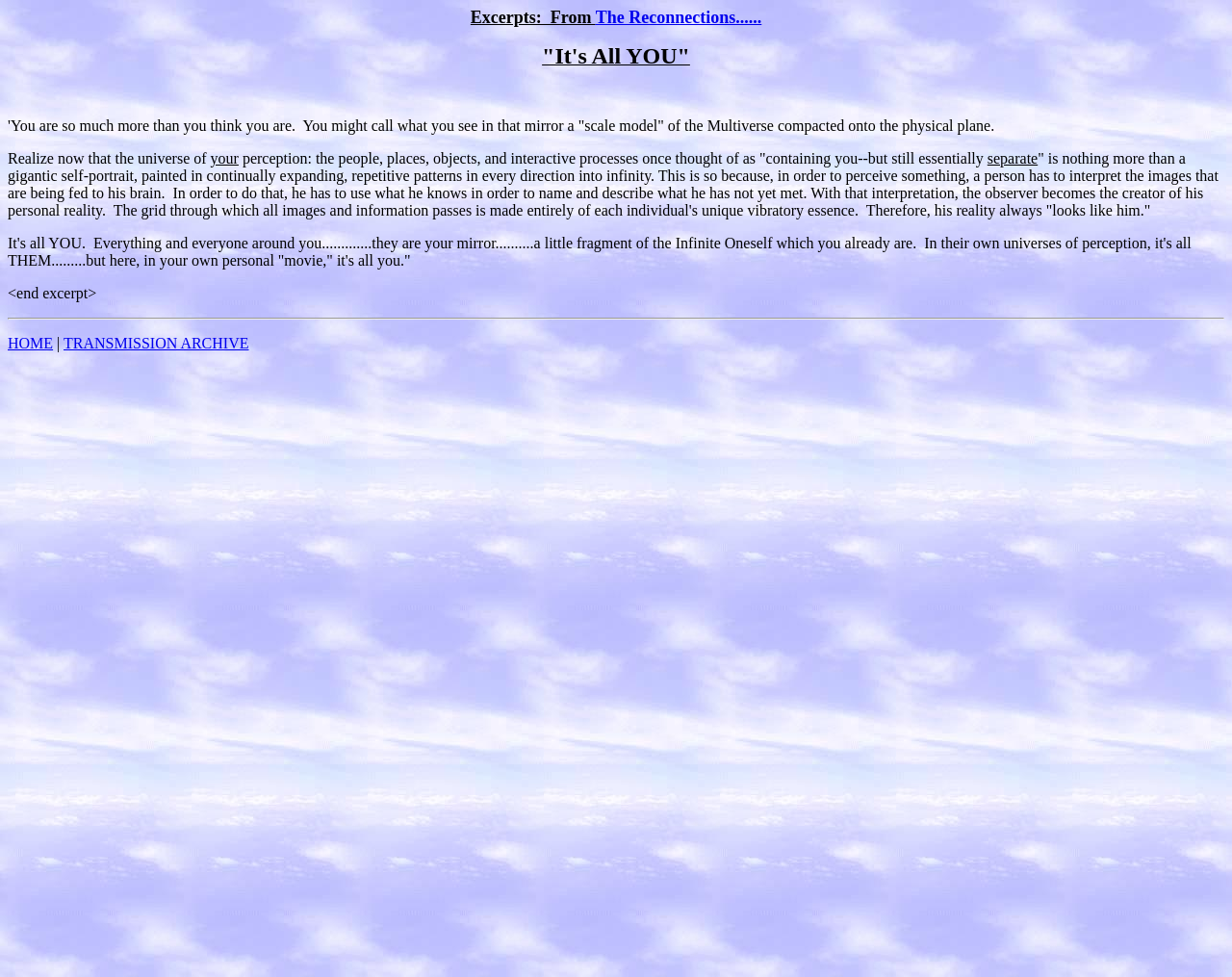Summarize the webpage with intricate details.

The webpage is titled "Excerpts" and features a collection of philosophical quotes and passages. At the top, there is a header that reads "Excerpts: From" followed by a link to "The Reconnections". Below this header, there is a quote in a larger font that says "'It's All YOU'". 

The main content of the page is a long passage of text that discusses the nature of perception and reality. The passage is divided into several paragraphs, with the first paragraph starting with "Realize now that the universe of your perception..." and continuing to describe how our individual perceptions shape our reality. The text is dense and philosophical, with sentences that span multiple lines.

Below the main passage, there is a shorter quote that says "It's all YOU. Everything and everyone around you... they are your mirror... a little fragment of the Infinite Oneself which you already are." This quote is followed by a marker that indicates the end of the excerpt.

At the bottom of the page, there is a horizontal separator line, and below that, there are three navigation links: "HOME" and "TRANSMISSION ARCHIVE", separated by a vertical bar.